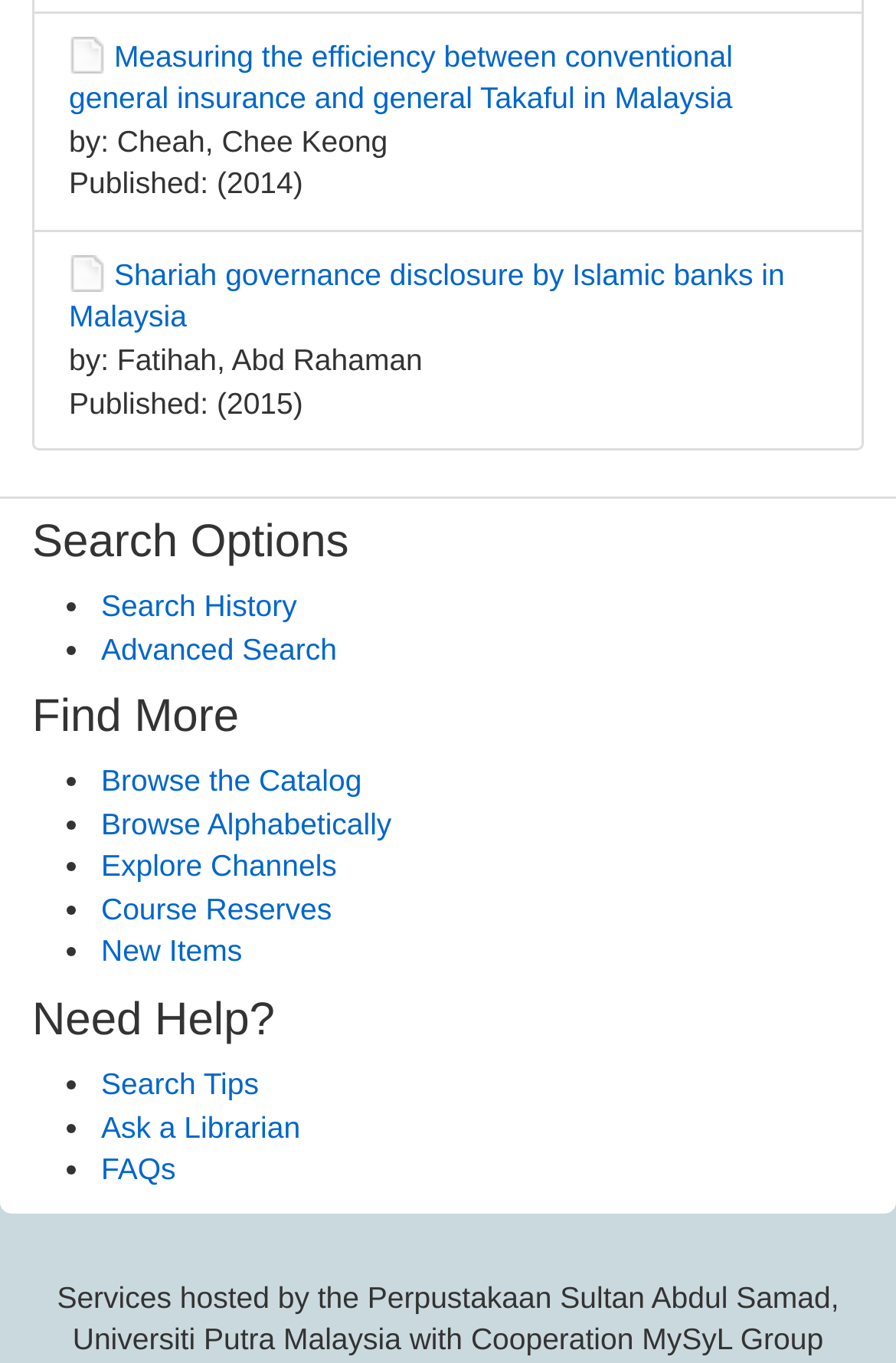How many links are available under 'Find More'?
Refer to the image and provide a concise answer in one word or phrase.

5